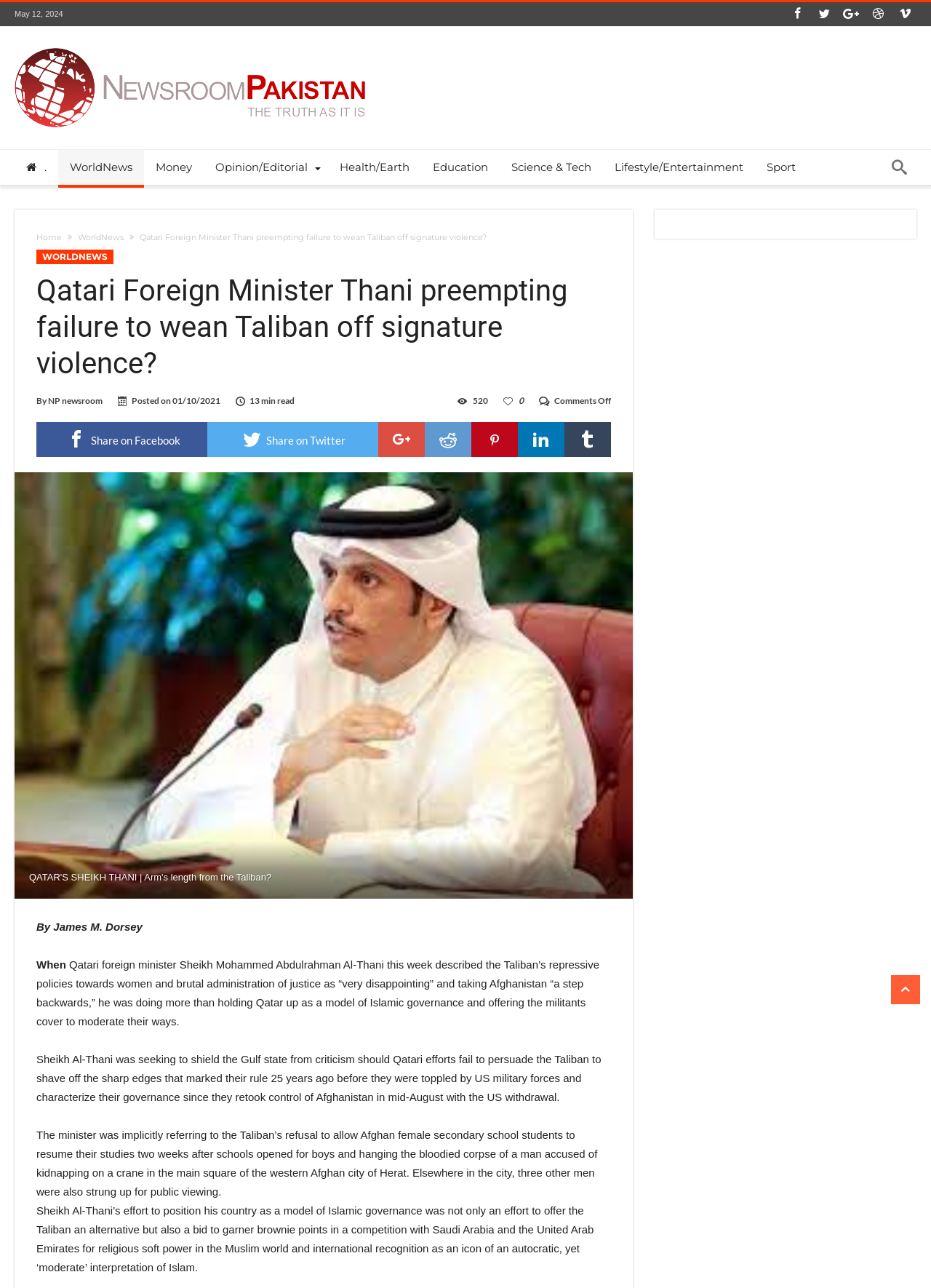Please identify the bounding box coordinates of the element on the webpage that should be clicked to follow this instruction: "Share on Facebook". The bounding box coordinates should be given as four float numbers between 0 and 1, formatted as [left, top, right, bottom].

[0.039, 0.328, 0.223, 0.355]